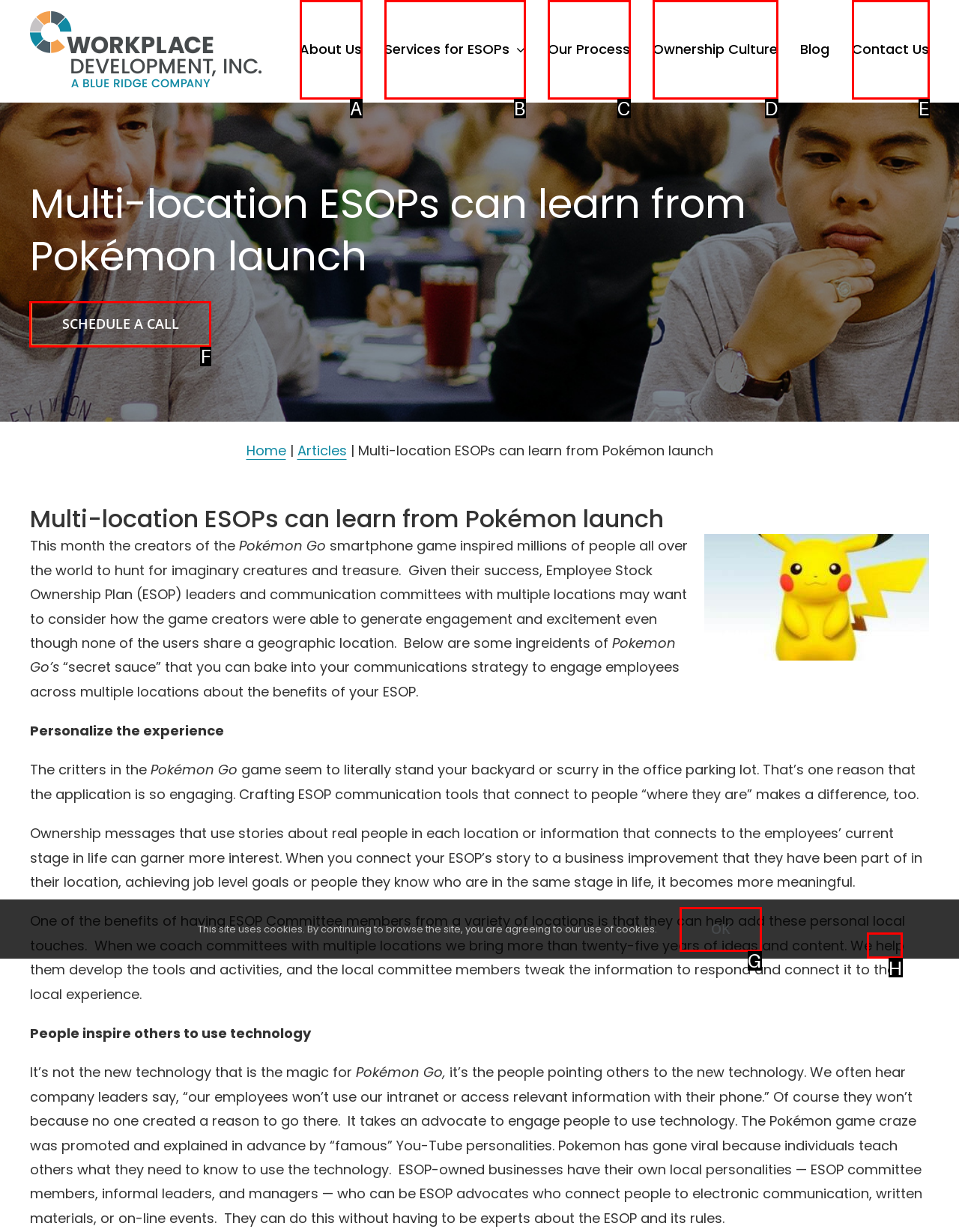From the given options, choose the one to complete the task: Go to the top of the page
Indicate the letter of the correct option.

H